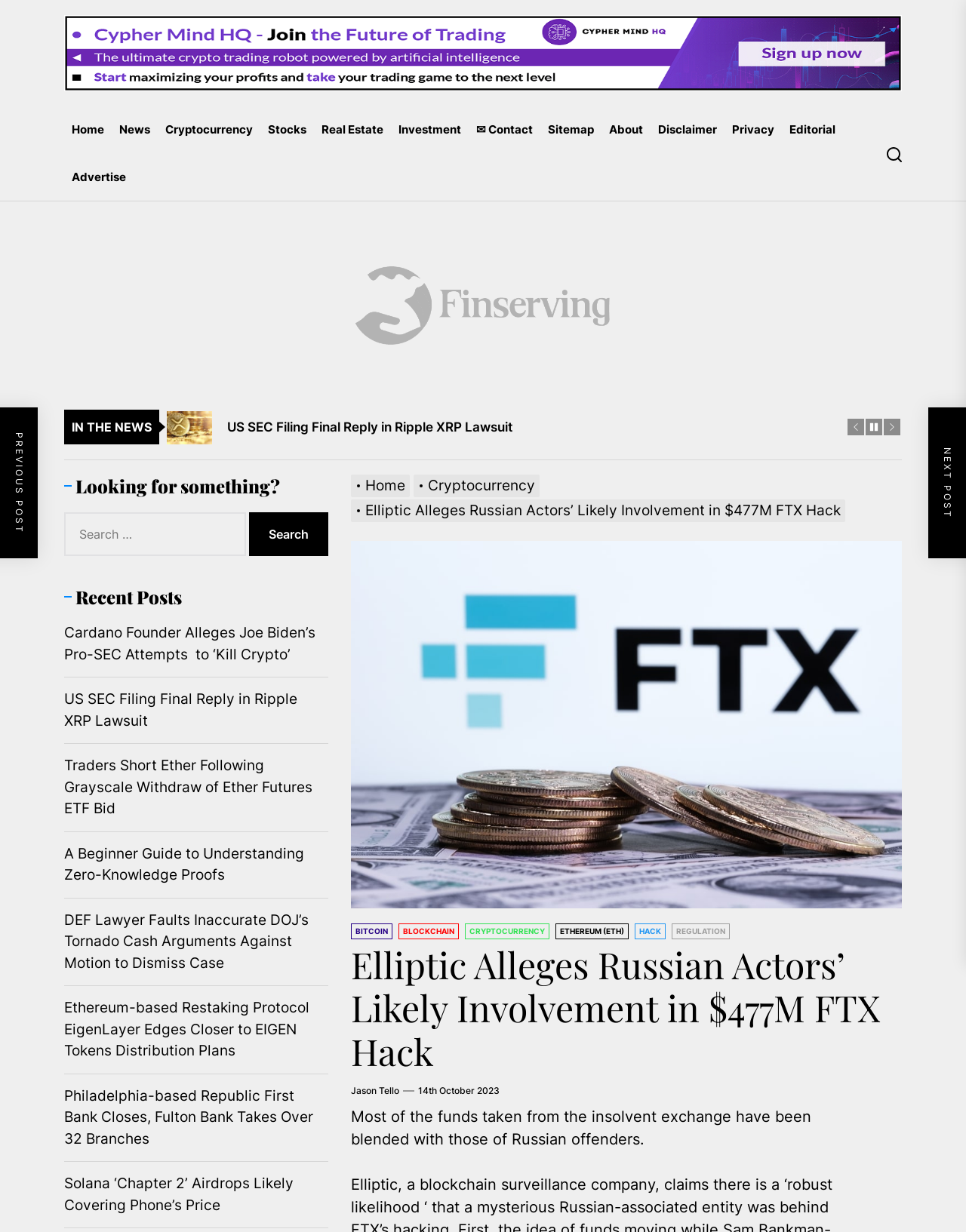Find the bounding box coordinates of the clickable element required to execute the following instruction: "Read the article about 'US SEC Filing Final Reply in Ripple XRP Lawsuit'". Provide the coordinates as four float numbers between 0 and 1, i.e., [left, top, right, bottom].

[0.173, 0.333, 0.877, 0.361]